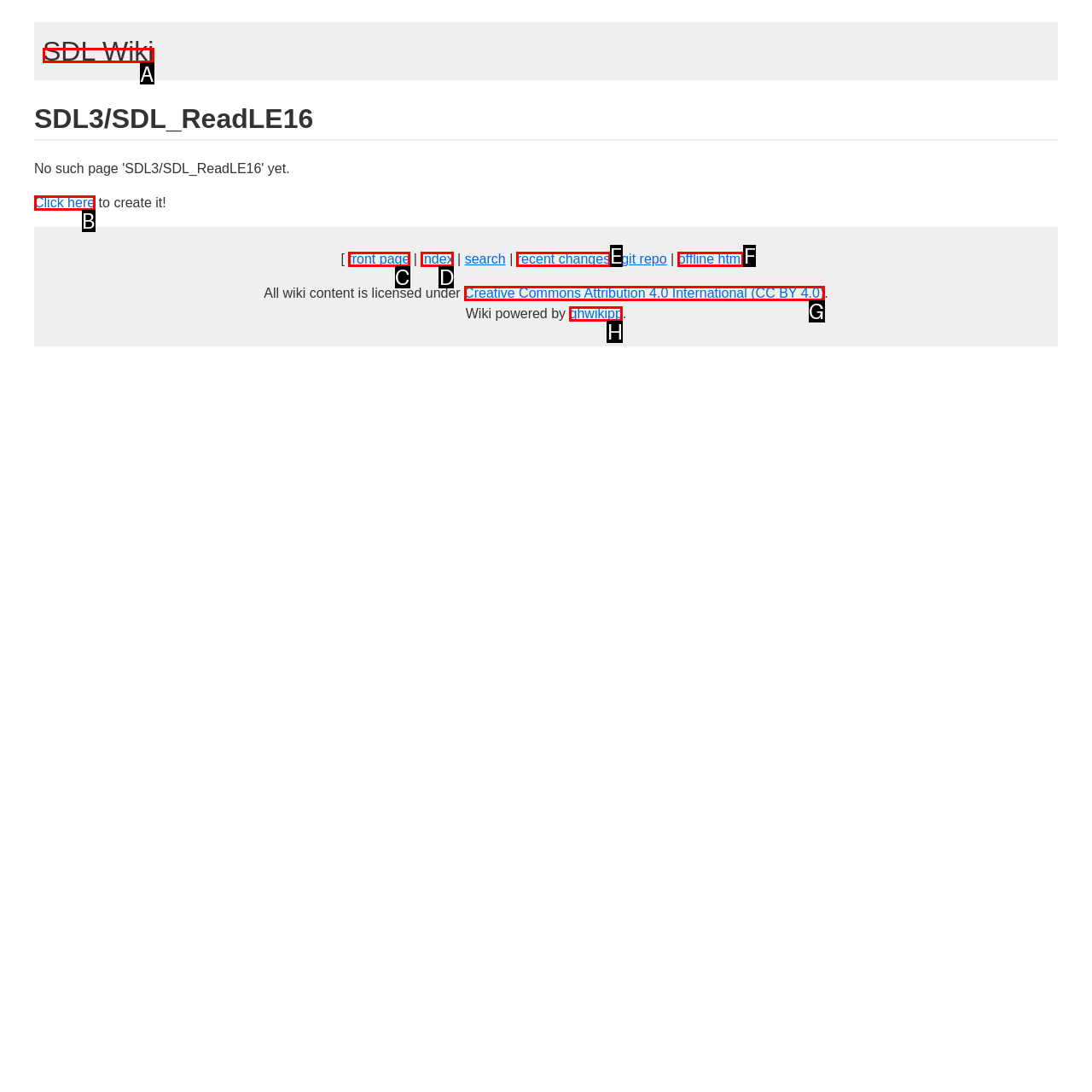Please select the letter of the HTML element that fits the description: front page. Answer with the option's letter directly.

C